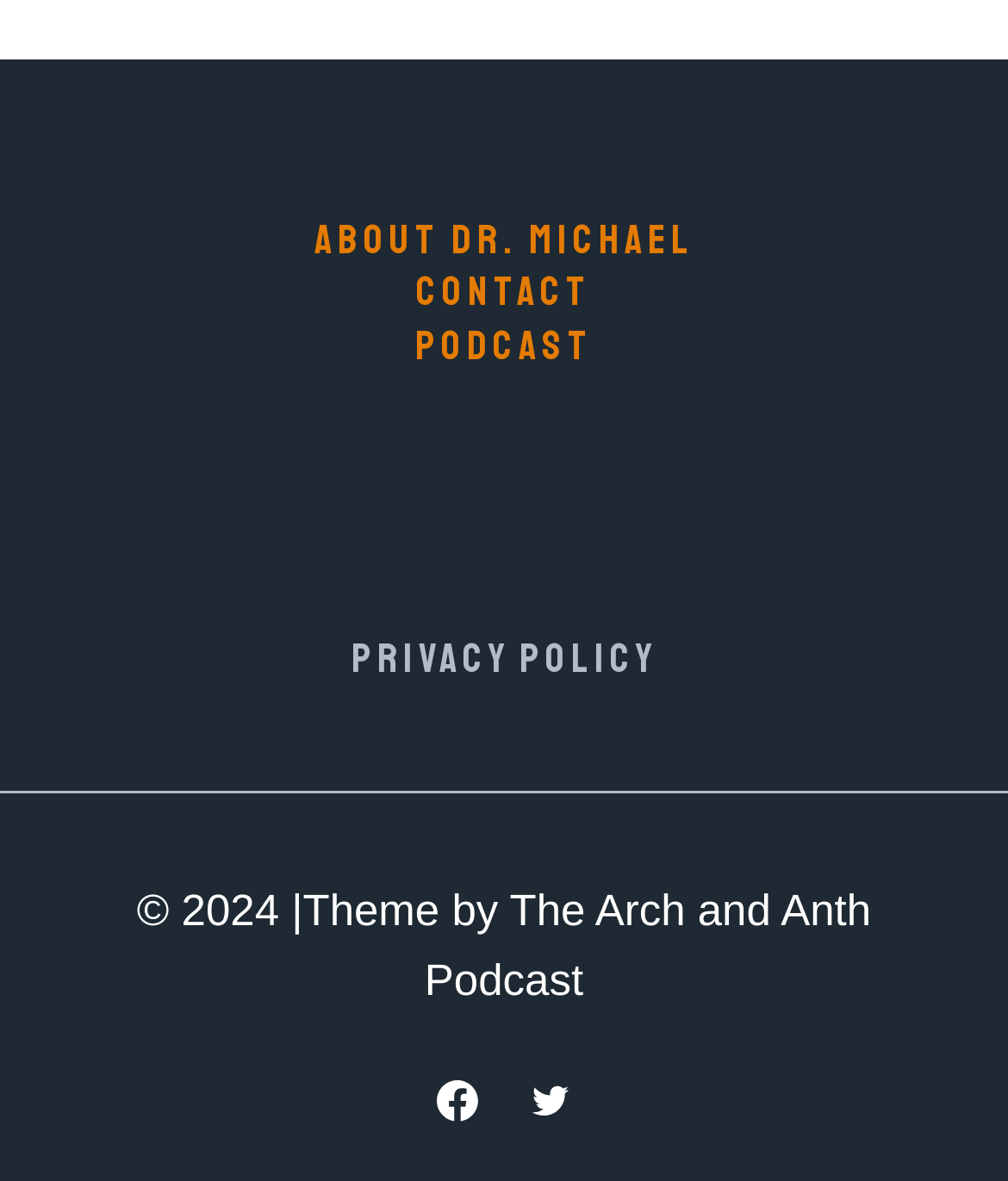What are the three main sections of the webpage?
From the screenshot, supply a one-word or short-phrase answer.

About, Contact, Podcast